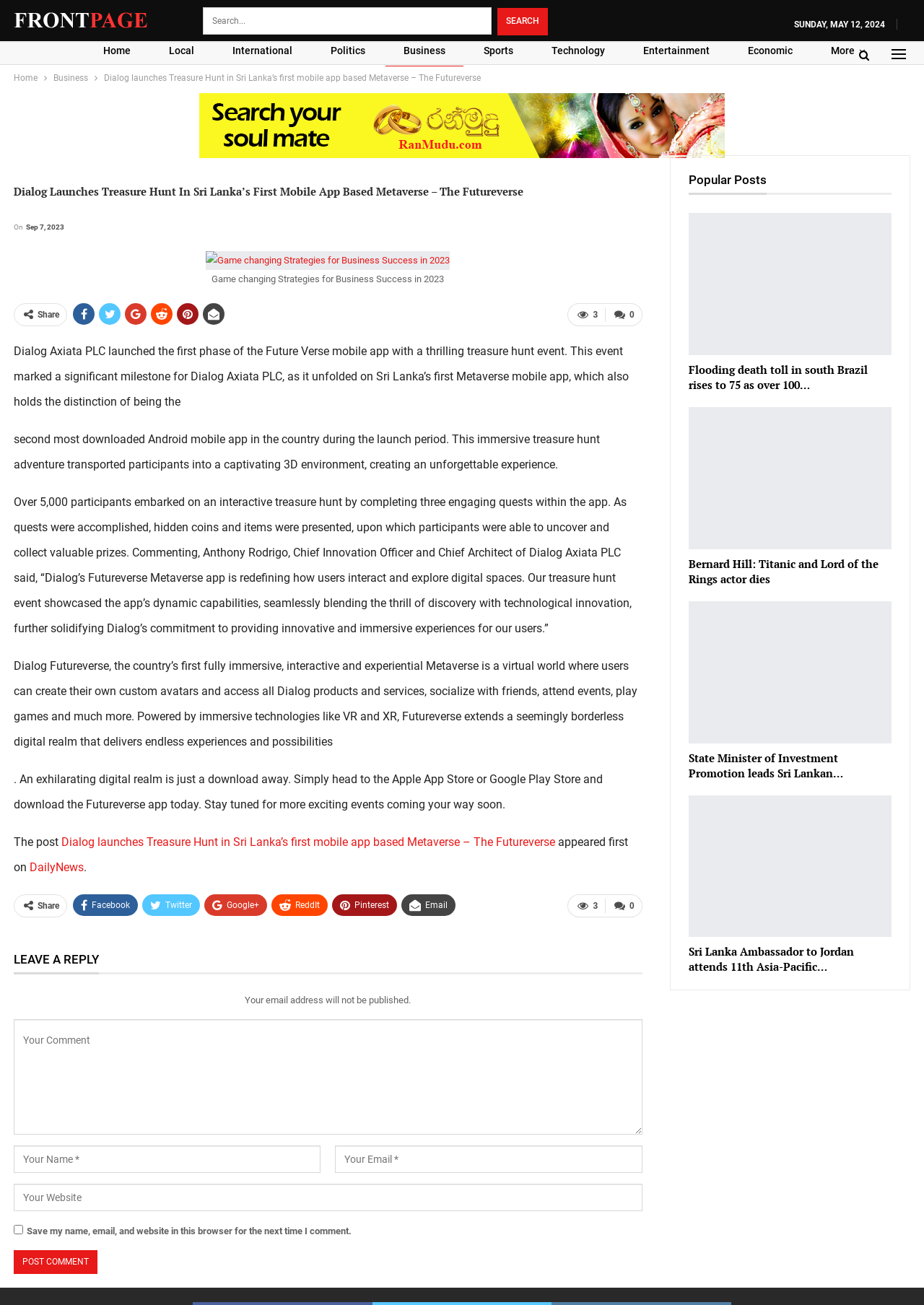What is the purpose of the 'Save my name, email, and website in this browser for the next time I comment' checkbox?
Using the image, provide a detailed and thorough answer to the question.

I found the checkbox below the comment form and read its label, which suggests that it is used to save the user's name, email, and website information in the browser for future comments.